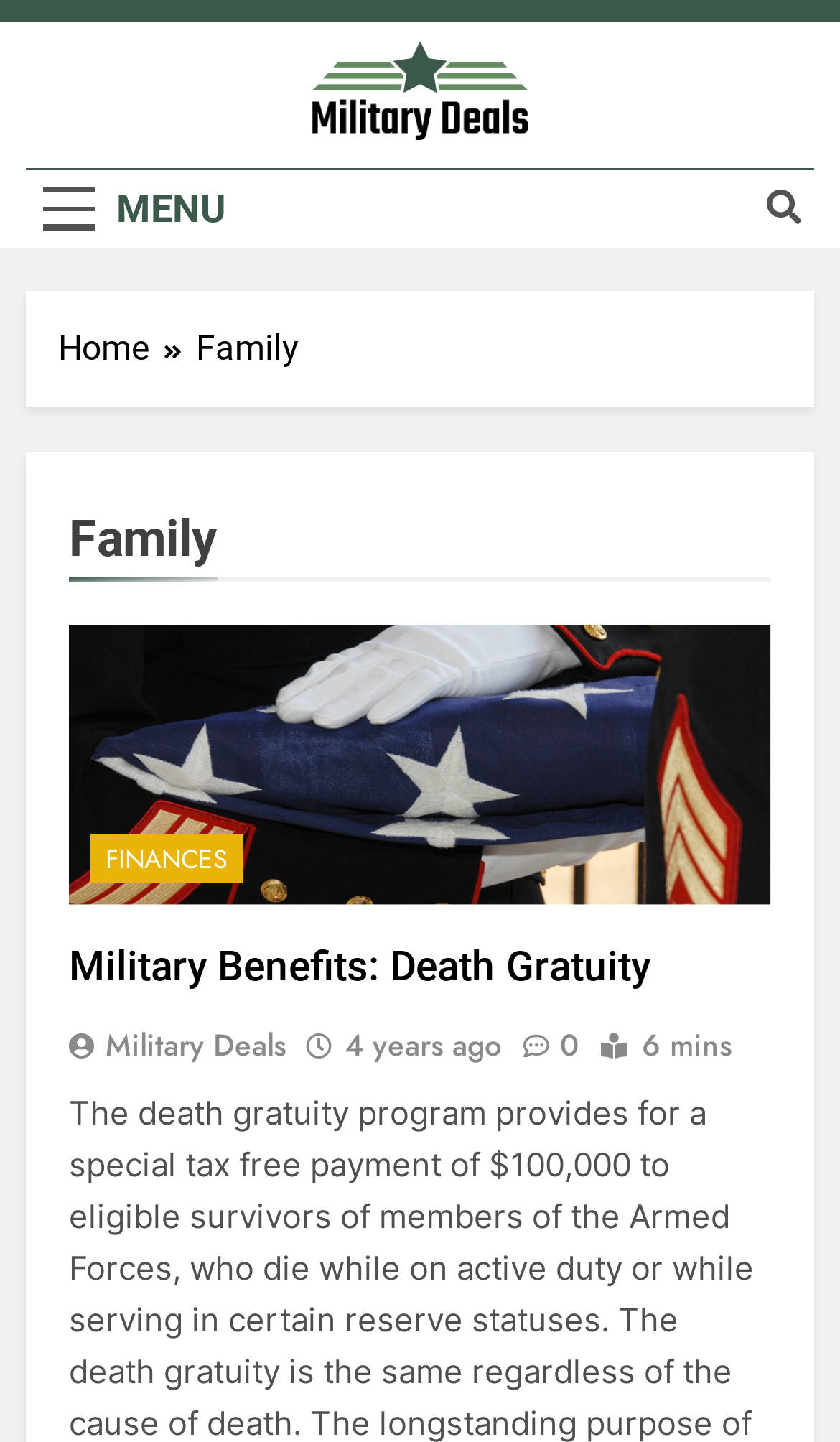Generate a detailed explanation of the webpage's features and information.

The webpage is about "Family - Military Deals" and appears to be a blog or article page. At the top left, there is a logo of "Military Deals" with a link to the homepage. Next to the logo, there is a "MENU" button. On the top right, there is a search button with a magnifying glass icon.

Below the logo, there is a navigation section with breadcrumbs, showing the current page's location as "Home > Family". The "Family" text is also a heading on the page.

The main content of the page is divided into sections. The first section has a heading "Family" and an image below it. The second section has a heading "Military Benefits: Death Gratuity" with a link to the same topic. There are also links to "FINANCES" and "Military Deals" with an icon.

On the right side of the page, there is a section with a link to an article with a timestamp "4 years ago" and a reading time of "6 mins". There is also a button with a clock icon and another button with a star icon.

Overall, the page appears to be a blog post or article about military benefits, with links to related topics and a navigation section to help users find their way around the website.